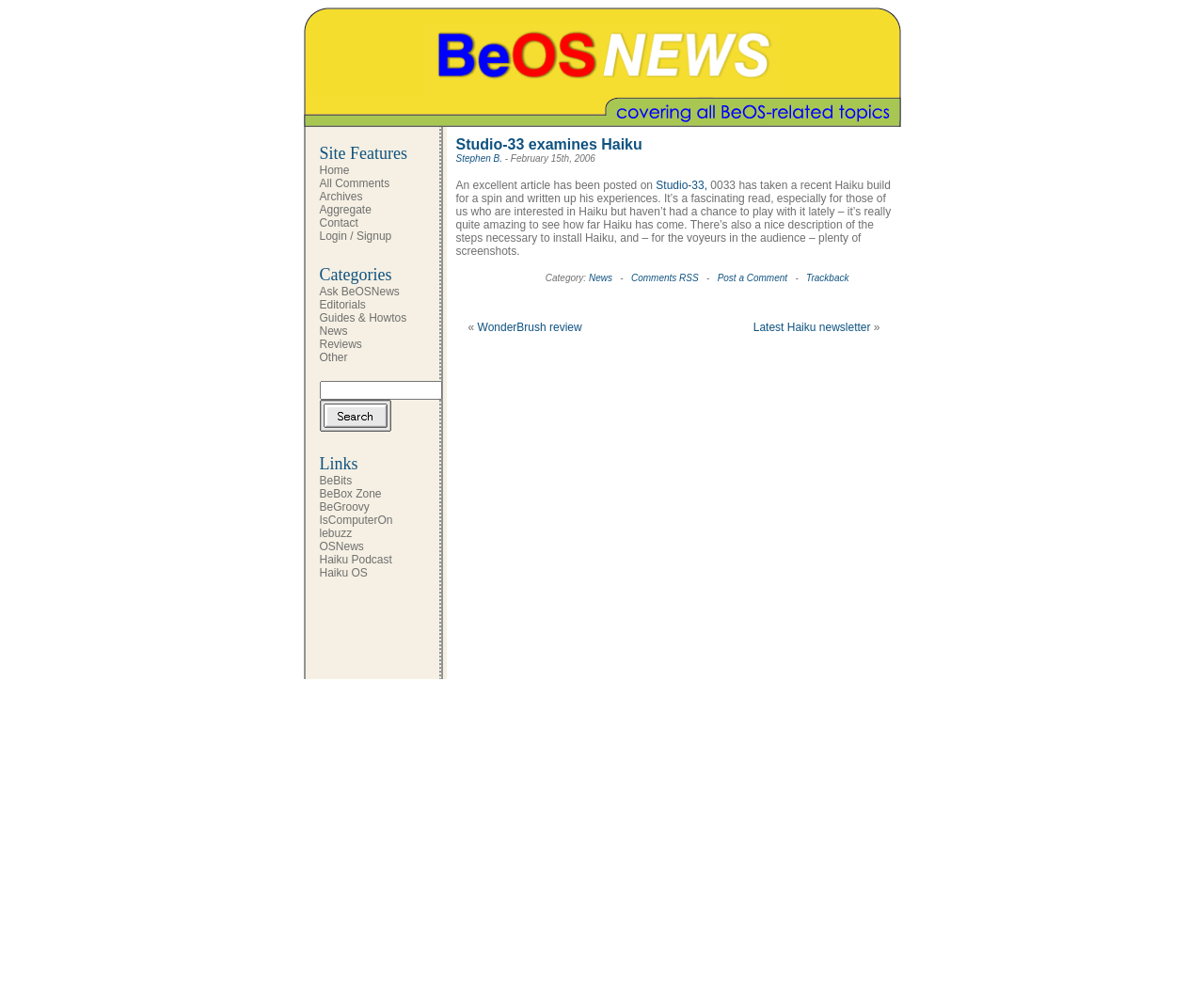Identify the bounding box coordinates of the area that should be clicked in order to complete the given instruction: "Read the article 'Studio-33 examines Haiku'". The bounding box coordinates should be four float numbers between 0 and 1, i.e., [left, top, right, bottom].

[0.379, 0.137, 0.533, 0.153]